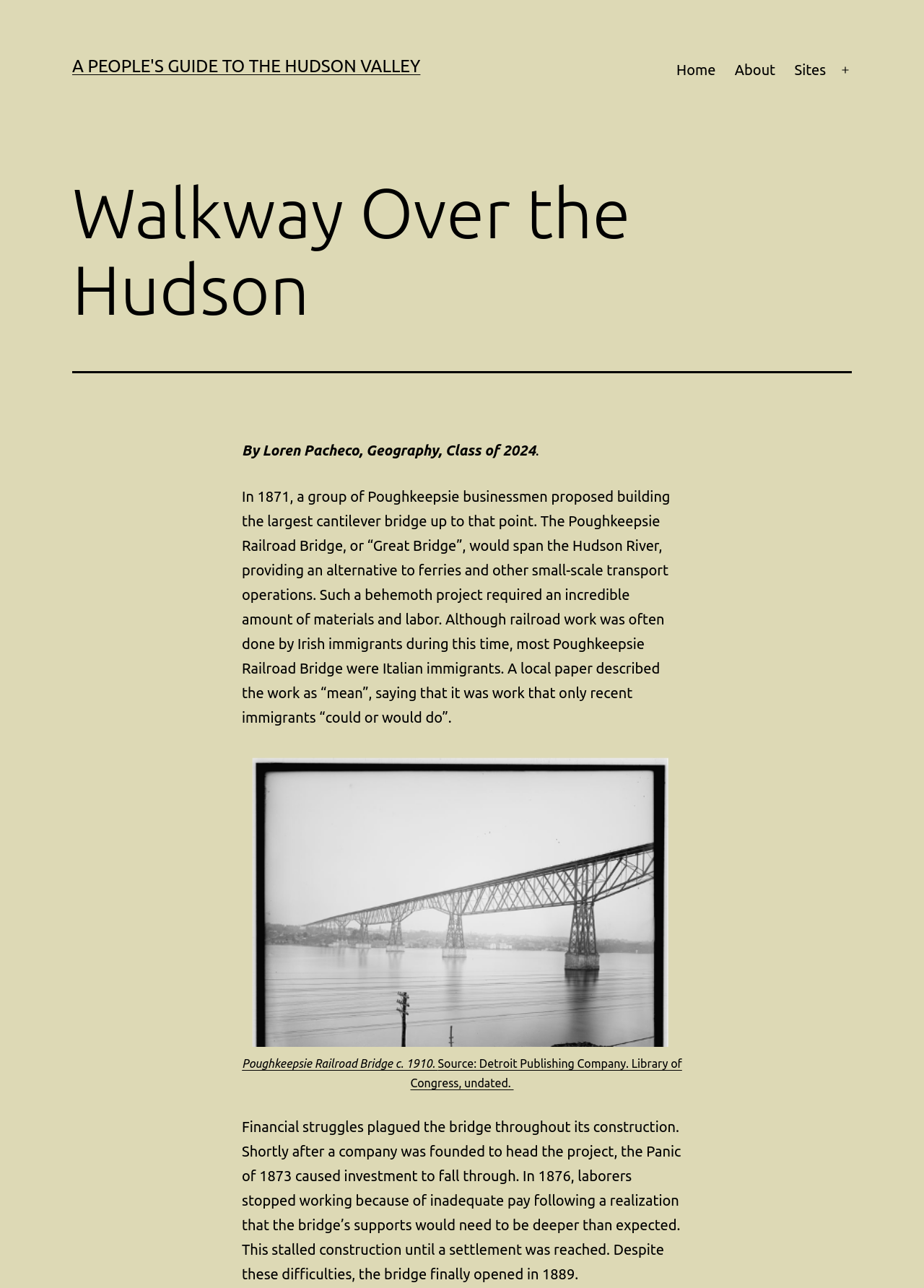What is the source of the image?
Please respond to the question with as much detail as possible.

I found the answer by looking at the figure caption, which mentions the source of the image as 'Detroit Publishing Company. Library of Congress, undated'.